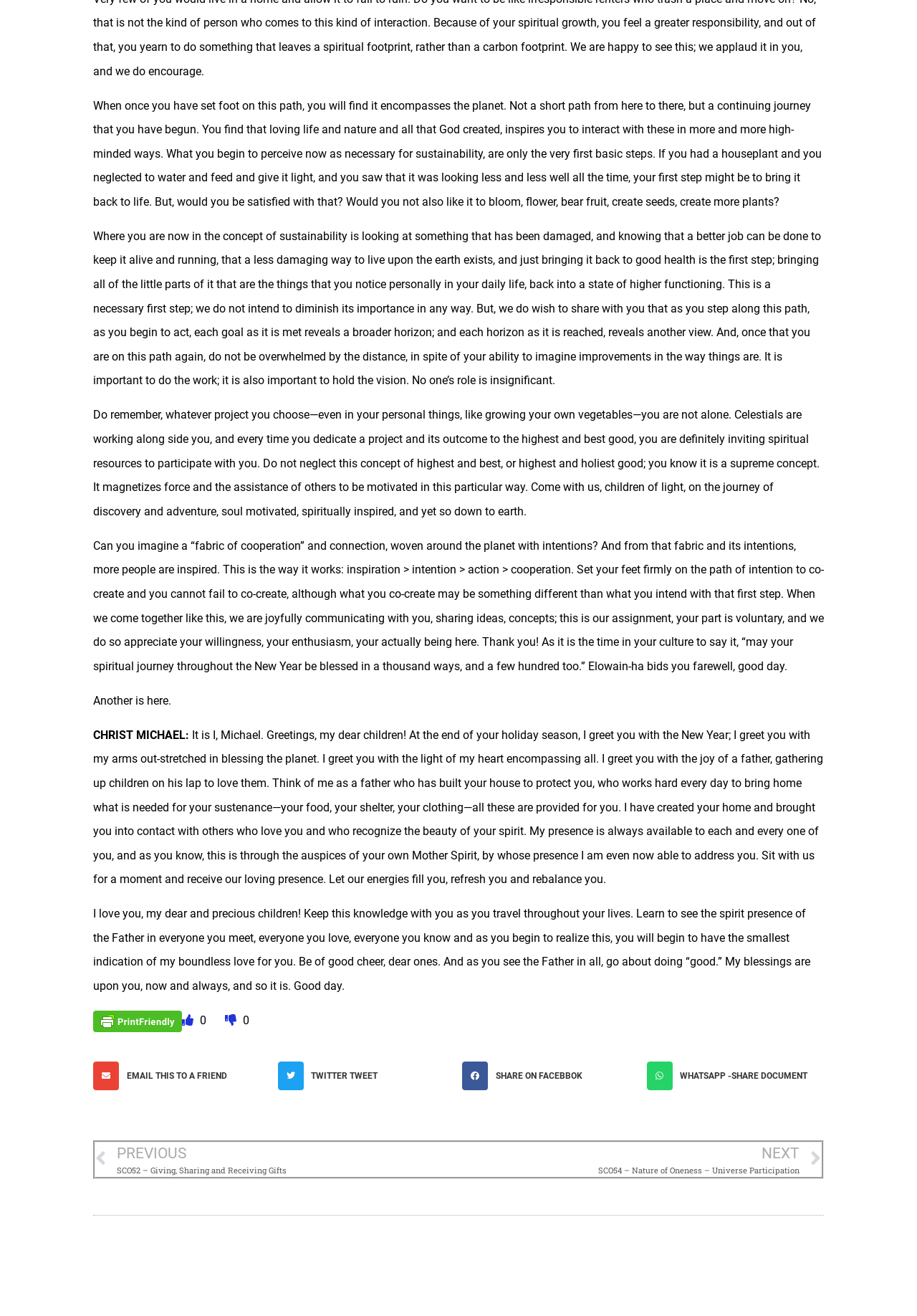Locate the bounding box of the UI element described in the following text: "Counseling".

None